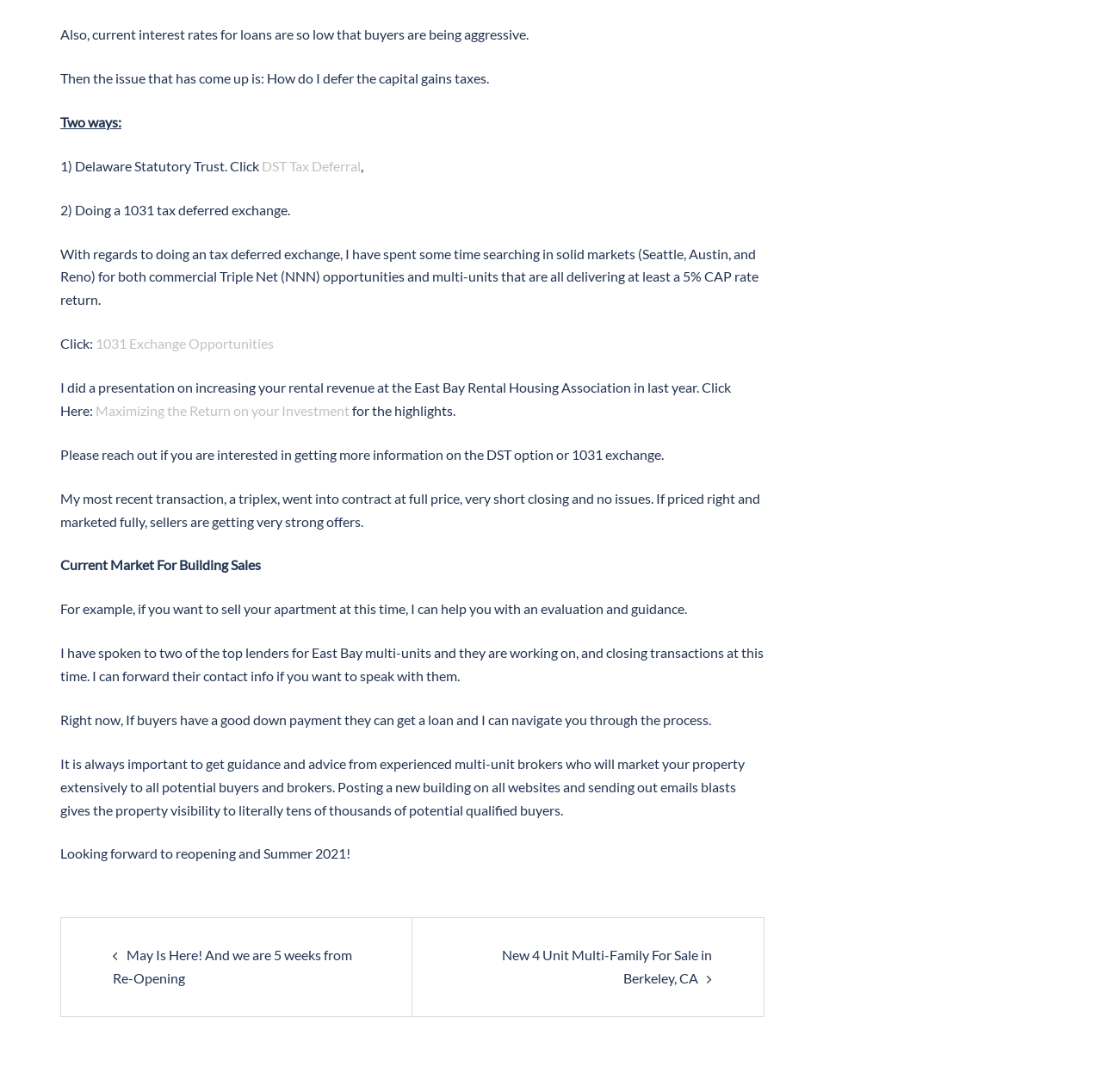Using the details from the image, please elaborate on the following question: What is the author's recent transaction?

The author mentions that their most recent transaction, a triplex, went into contract at full price, very short closing, and no issues, indicating a successful sale.